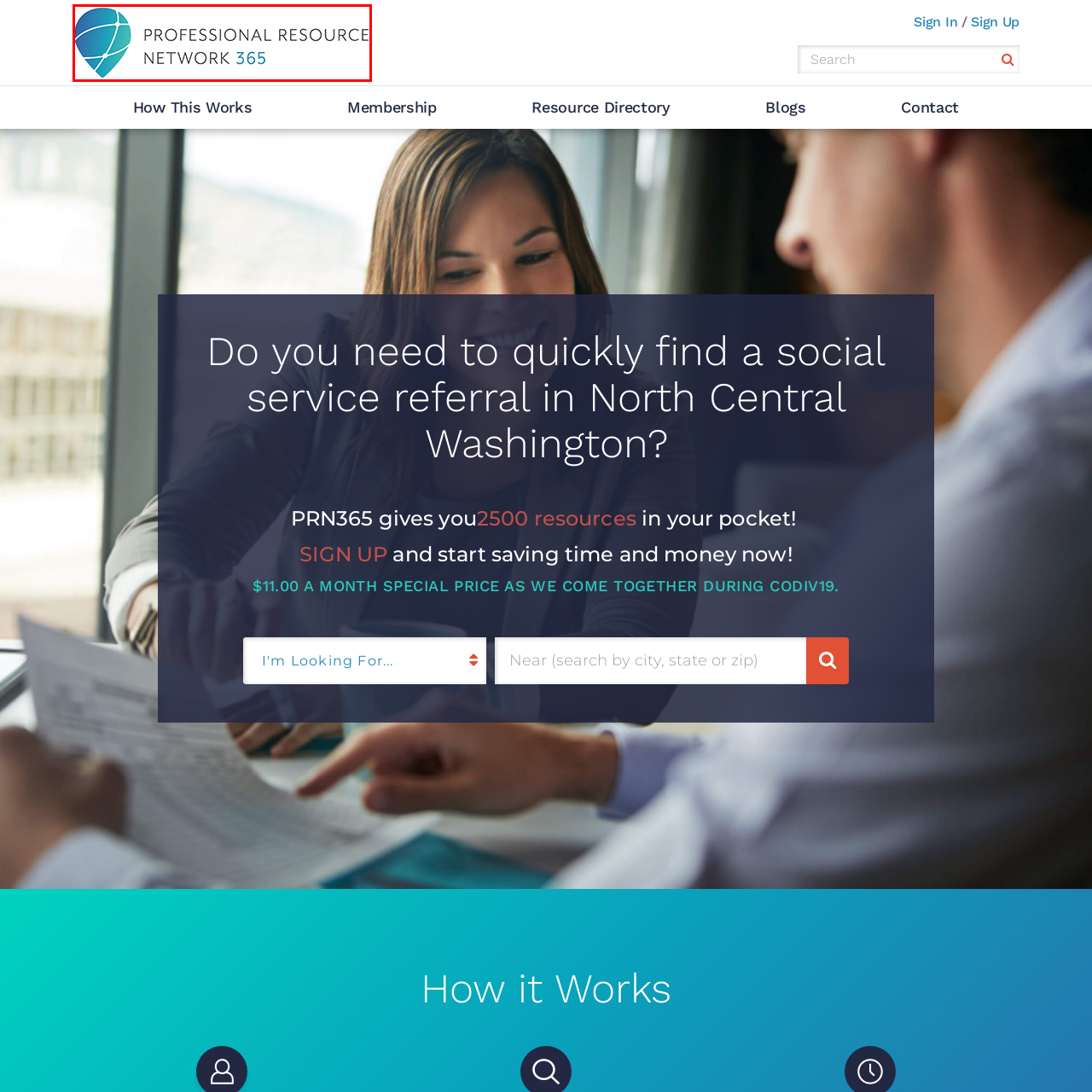Articulate a detailed narrative of what is visible inside the red-delineated region of the image.

The image features the logo of the Professional Resource Network 365, which is designed to symbolize connectivity and support in resource sharing. The logo blends a modern, stylized map pin, rendered in shades of blue and teal, with dynamic lines that suggest networking and collaboration. Accompanying the graphic is the name "PROFESSIONAL RESOURCE NETWORK 365" presented in a clean, contemporary font that emphasizes professionalism and accessibility. This branding reflects the organization's mission to provide a comprehensive directory of resources tailored for the community, facilitating easier access to social services in North Central Washington.